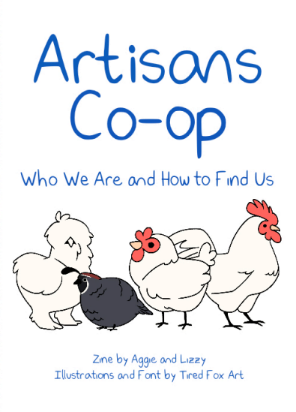Who designed the illustrations and font?
Using the visual information from the image, give a one-word or short-phrase answer.

Tired Fox Art